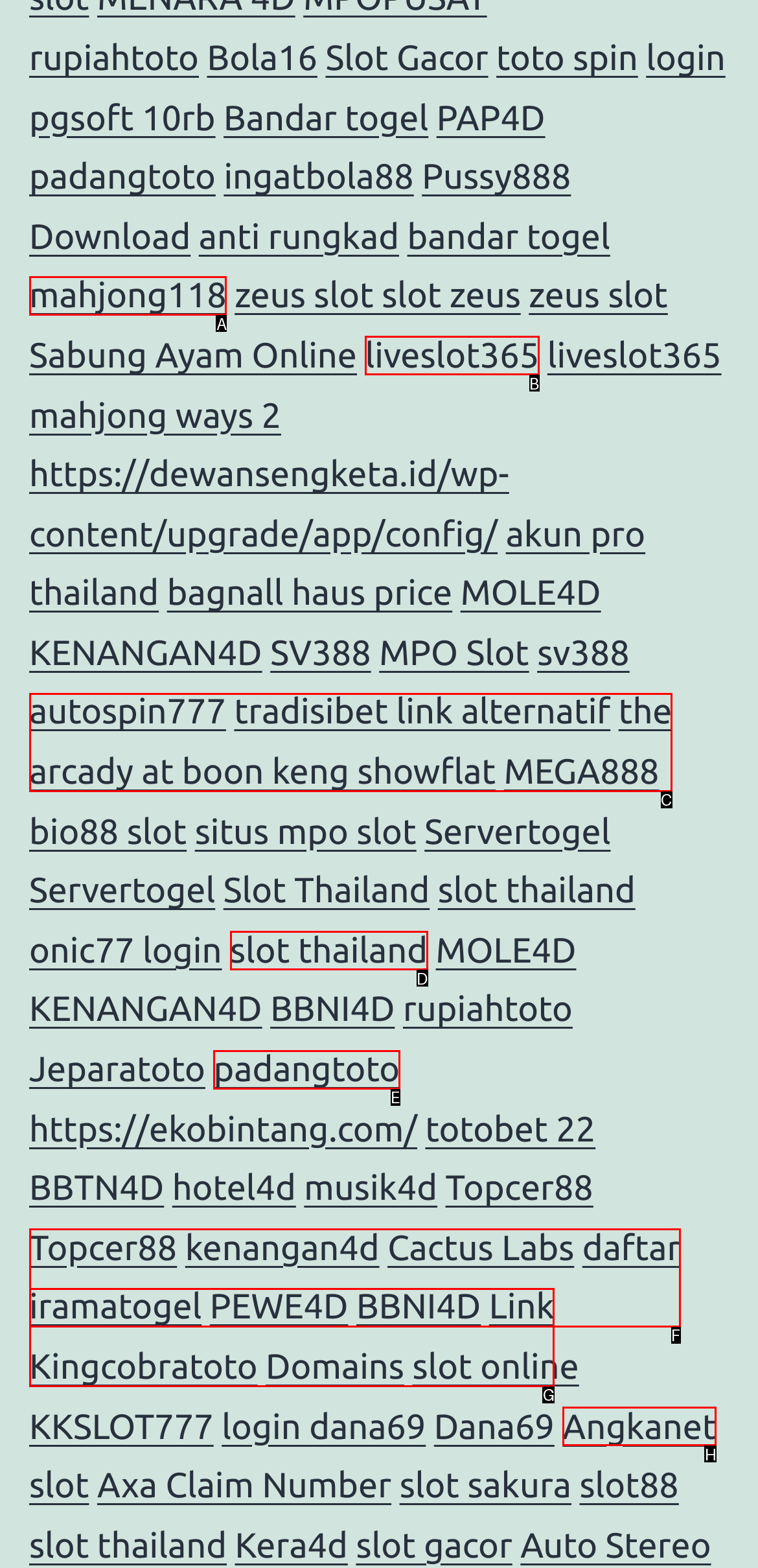Based on the description: slot thailand, identify the matching lettered UI element.
Answer by indicating the letter from the choices.

D